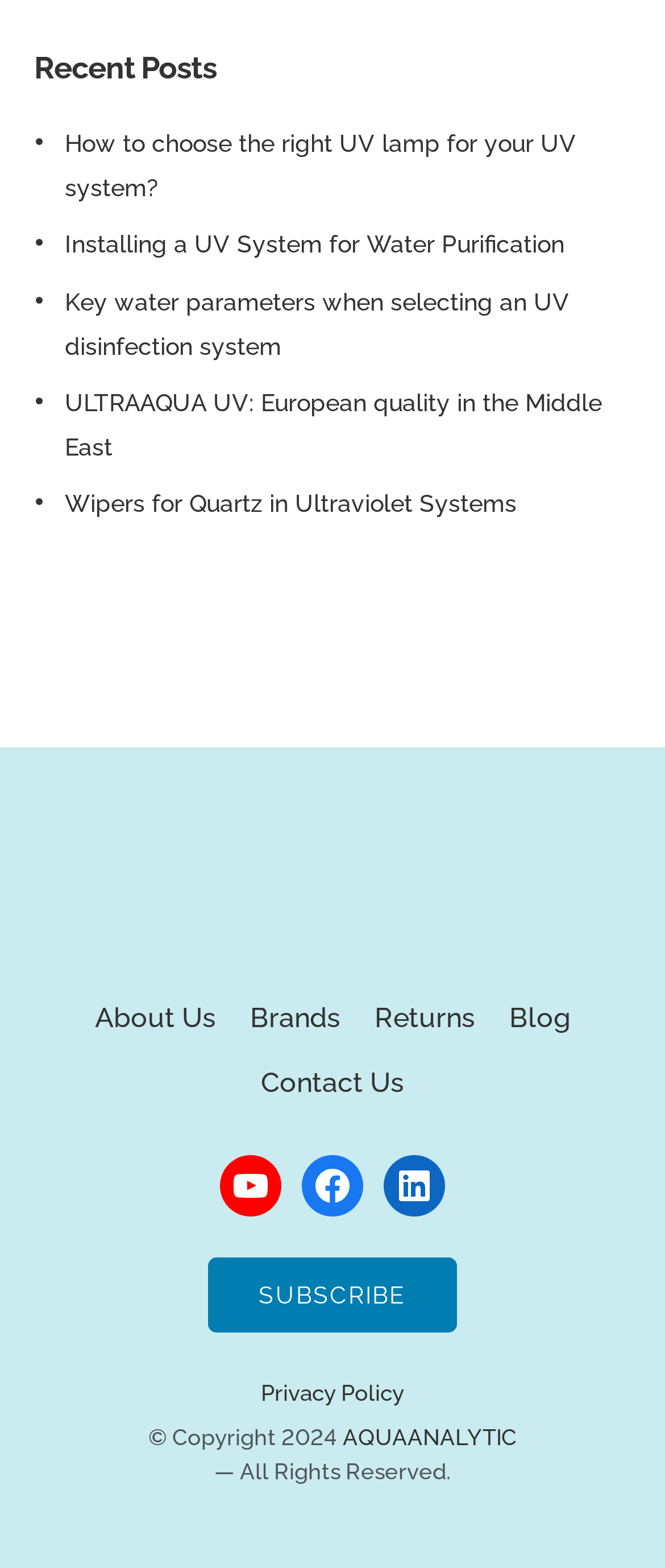Provide the bounding box coordinates for the area that should be clicked to complete the instruction: "Subscribe to the newsletter".

[0.312, 0.802, 0.688, 0.85]